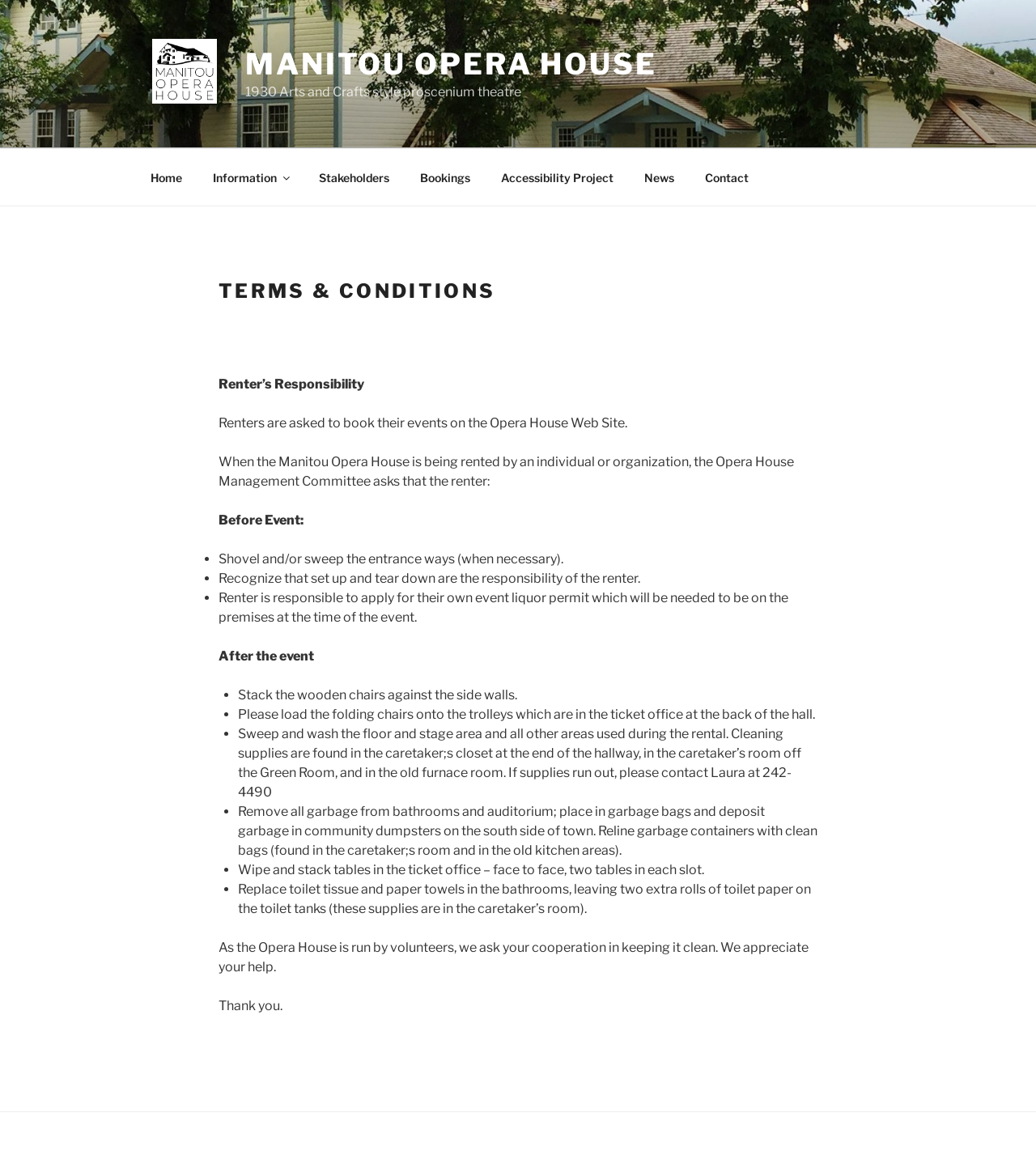From the details in the image, provide a thorough response to the question: What is the name of the opera house?

The name of the opera house can be found in the link at the top of the page, which says 'Manitou Opera House'. This link is also accompanied by an image with the same name.